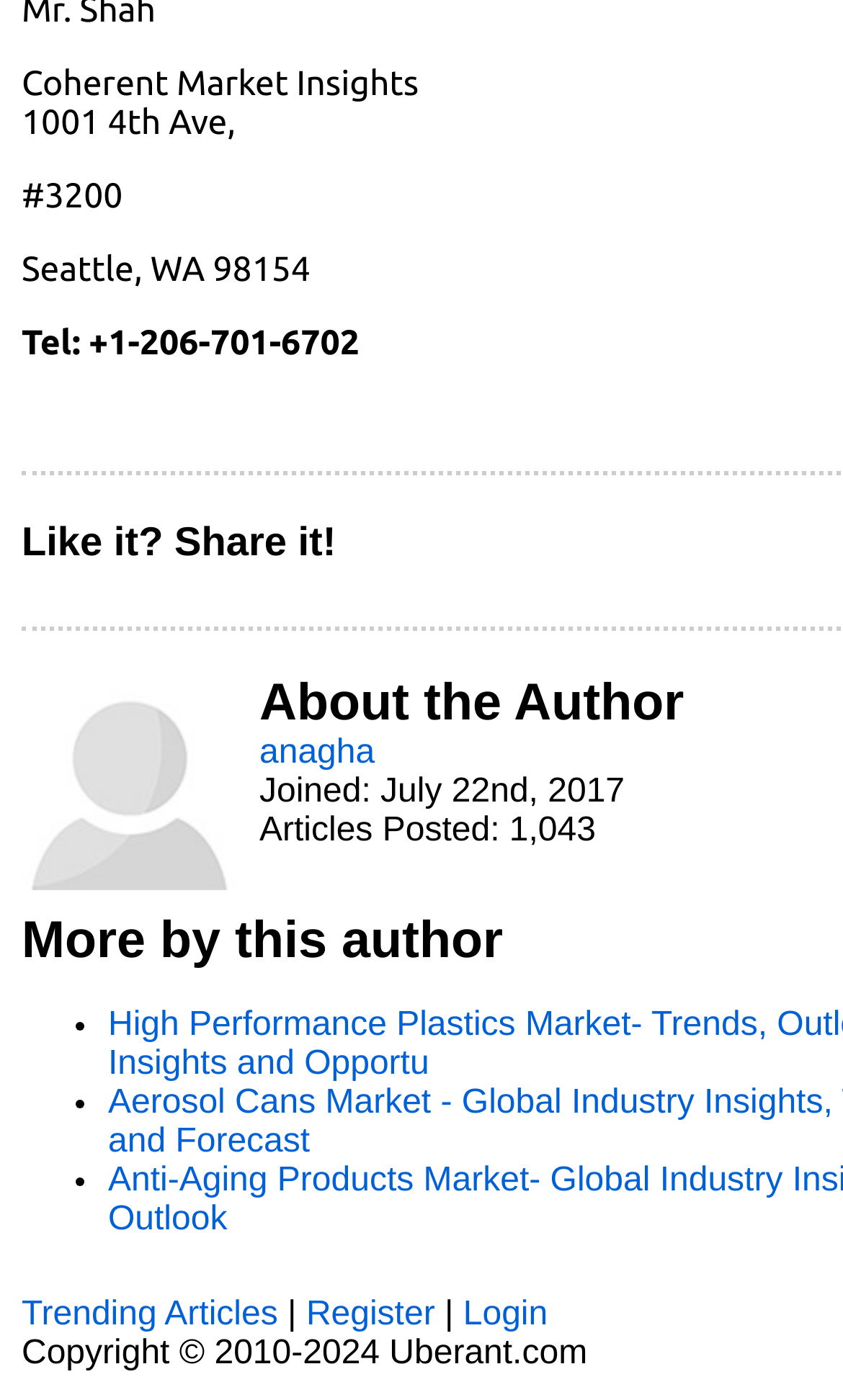Identify the bounding box for the element characterized by the following description: "Trending Articles".

[0.026, 0.926, 0.33, 0.952]